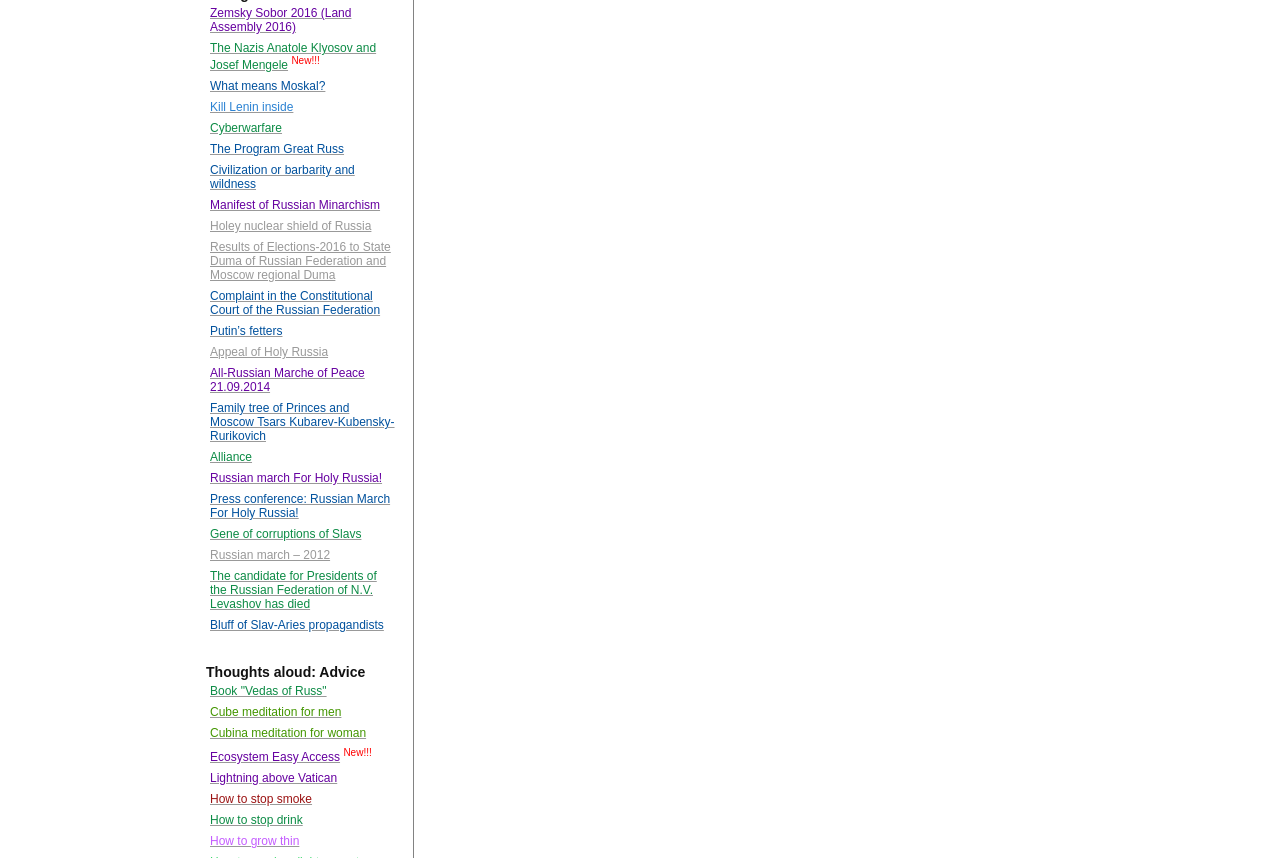How many table cells are in the second table?
Please provide a single word or phrase in response based on the screenshot.

3